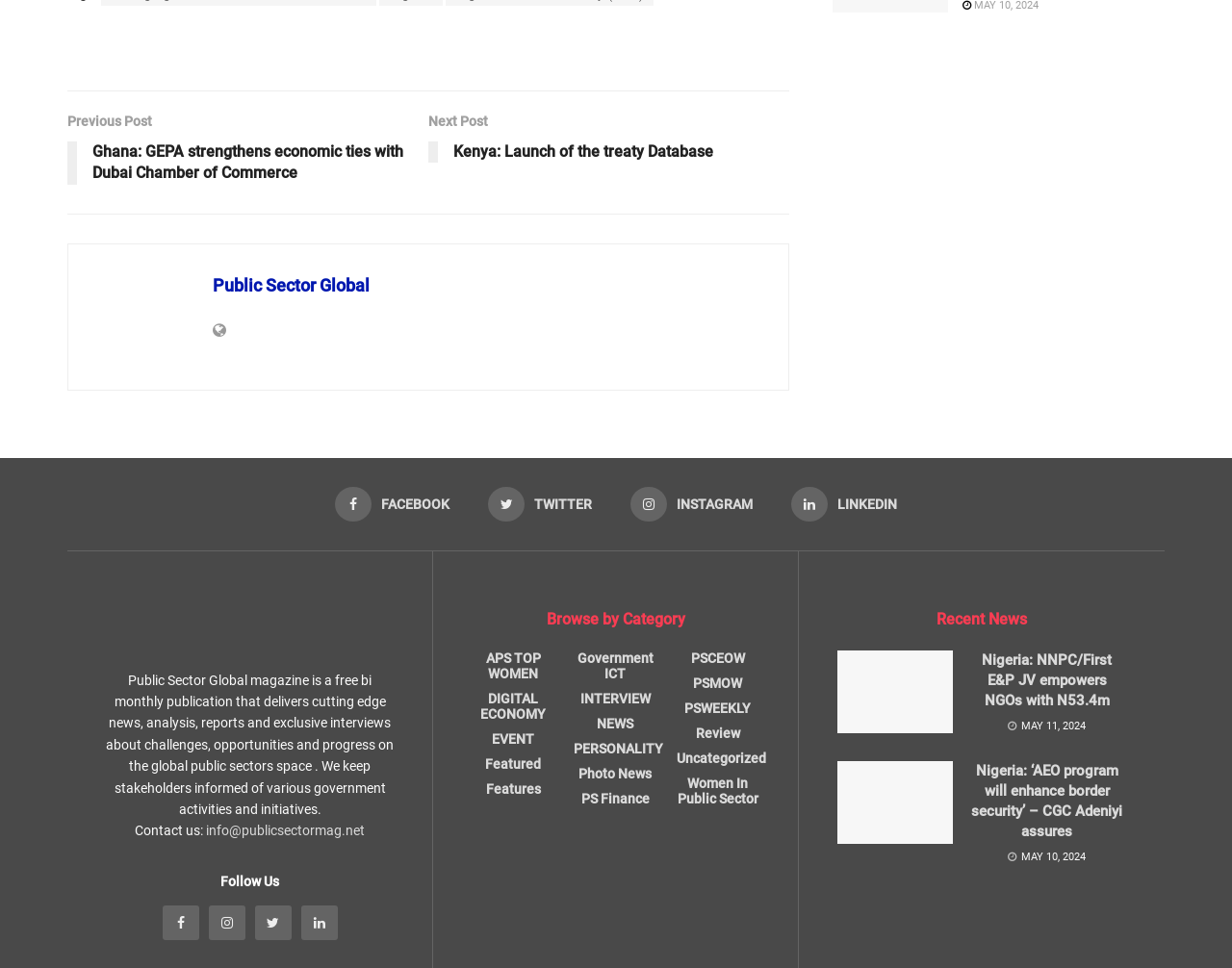What is the date of the article 'Nigeria: ‘AEO program will enhance border security’ – CGC Adeniyi assures'?
From the screenshot, supply a one-word or short-phrase answer.

MAY 10, 2024